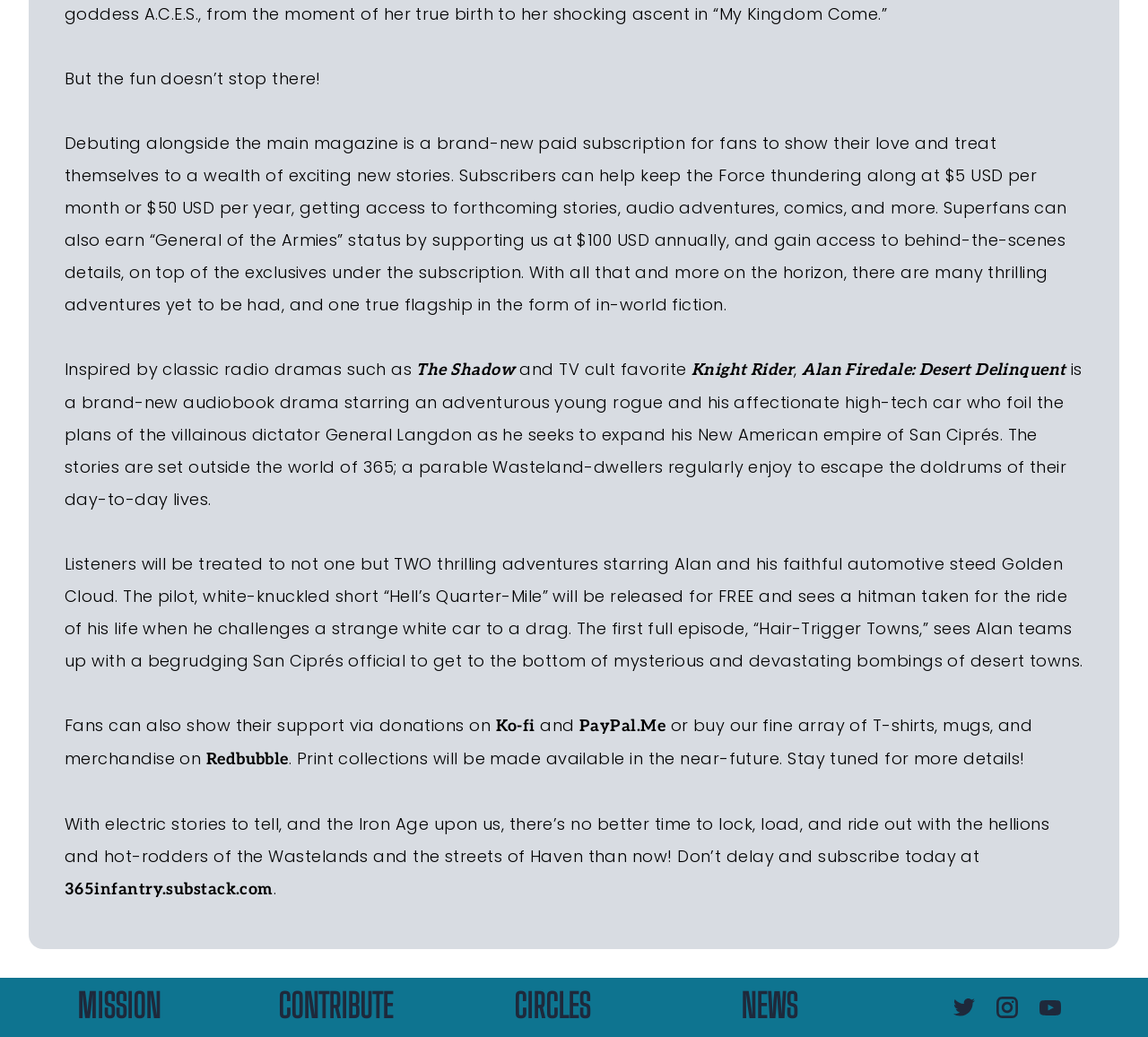Could you highlight the region that needs to be clicked to execute the instruction: "Support via Ko-fi"?

[0.432, 0.691, 0.466, 0.709]